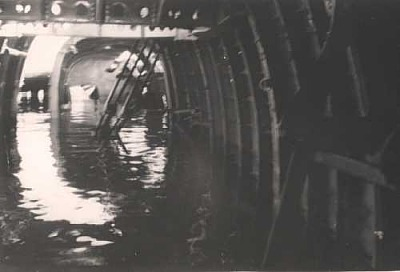Provide a comprehensive description of the image.

The image depicts the interior of a Halifax aircraft, submerged and partially filled with water. The photograph captures a haunting scene of the aircraft's fuselage, showcasing the intricate structural beams and ribs that form its skeleton. Light filters in through the open fuselage, illuminating the still water that reflects the dim surroundings.

This moment is tied to a remarkable event described in the accompanying text, where the aircraft, after a mission, found itself in 1½ meters of water in the Ringkøbing Fjord. The crew, including members Paddy Hay and Mervyn Roberts, initially submerged until they were able to rise to the surface for air. The photo powerfully conveys the gravity of their situation, where survival depended on their quick actions amidst the wreckage. The historical significance of this moment is heightened by the immediate aftermath which involved the crew’s struggles for safety and their instinctive responses to the emergency.